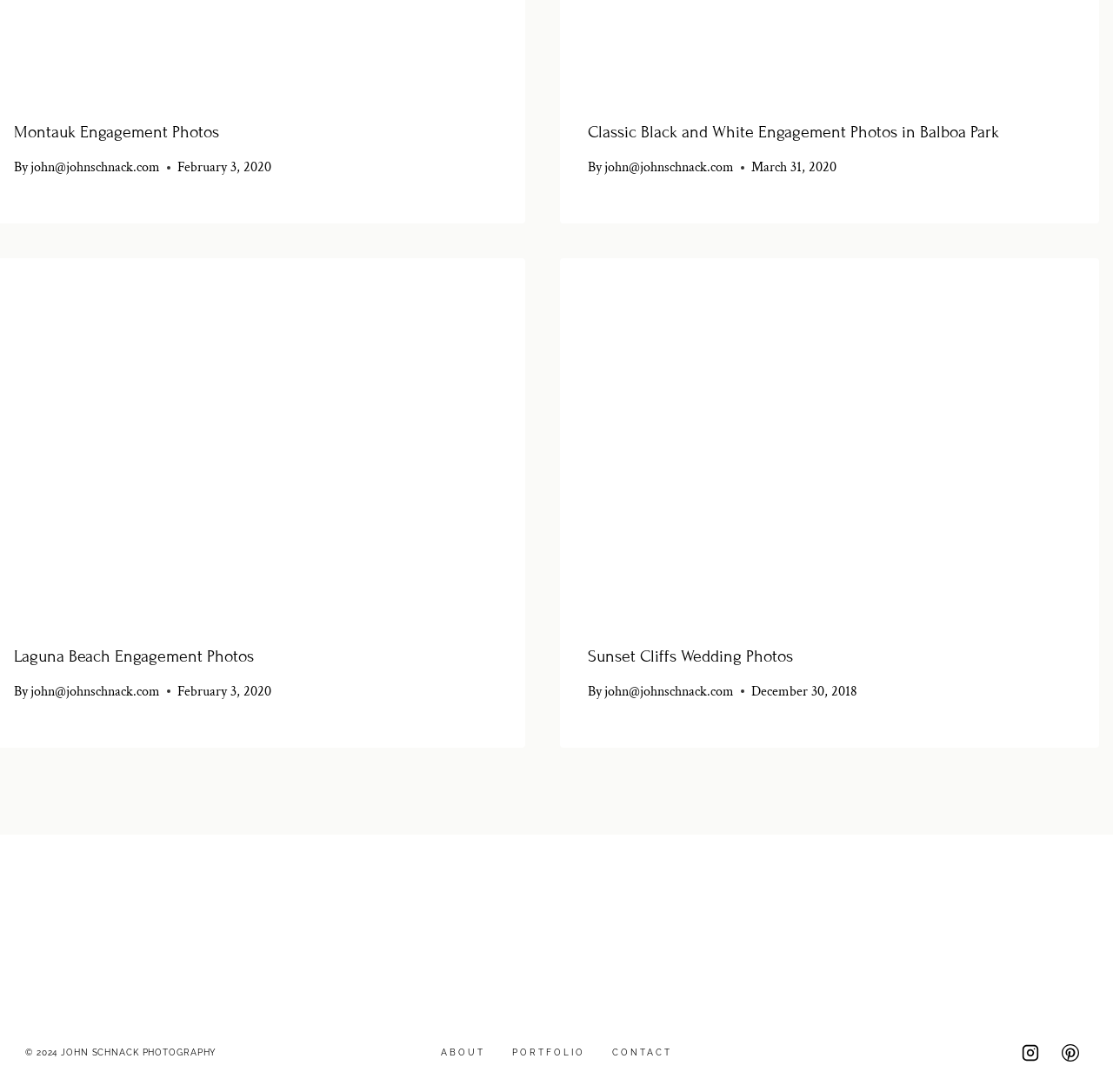Using the element description Laguna Beach Engagement Photos, predict the bounding box coordinates for the UI element. Provide the coordinates in (top-left x, top-left y, bottom-right x, bottom-right y) format with values ranging from 0 to 1.

[0.012, 0.591, 0.228, 0.61]